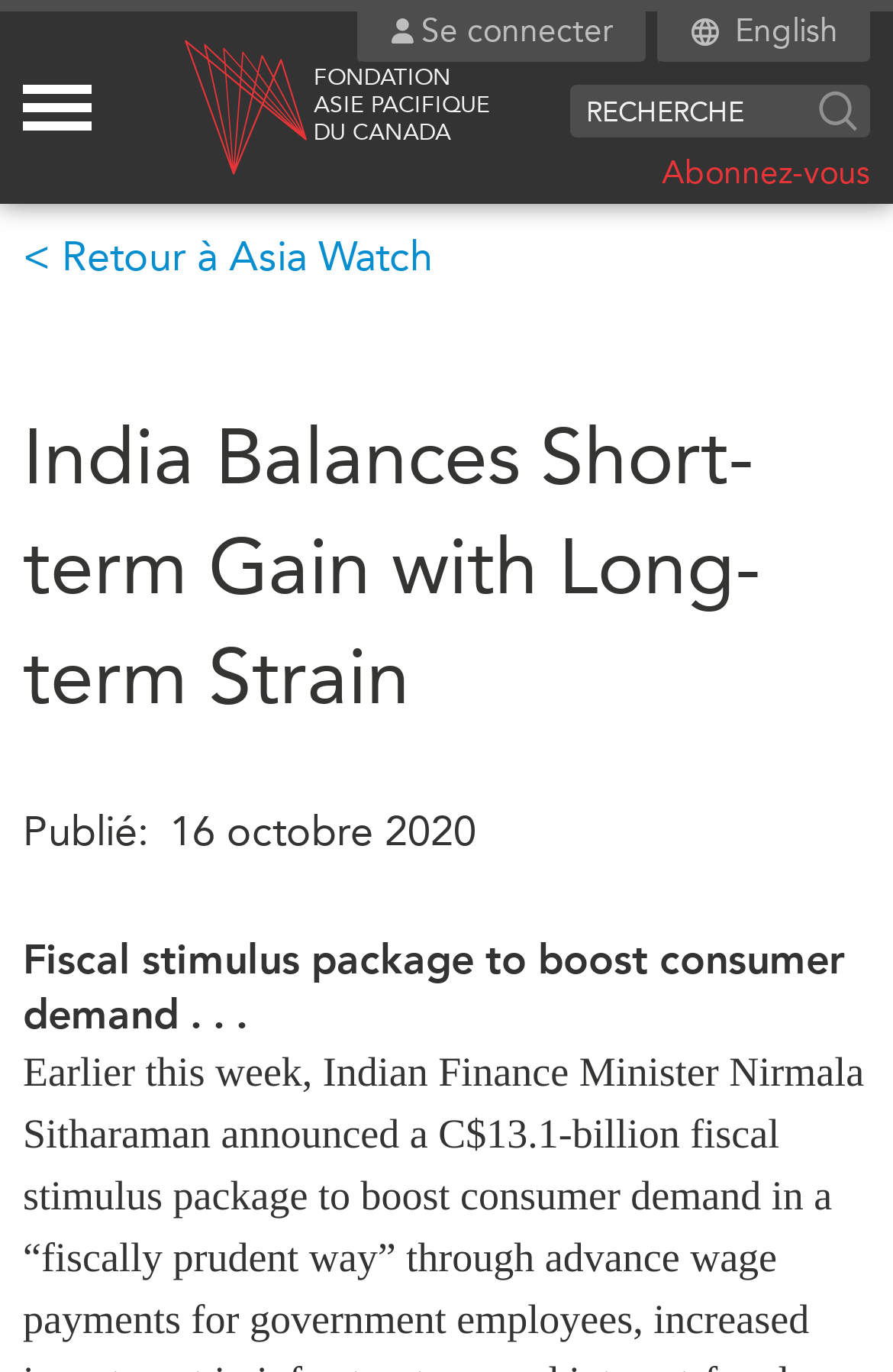Determine the bounding box coordinates of the UI element described by: "title="Chimp Rewriter"".

None